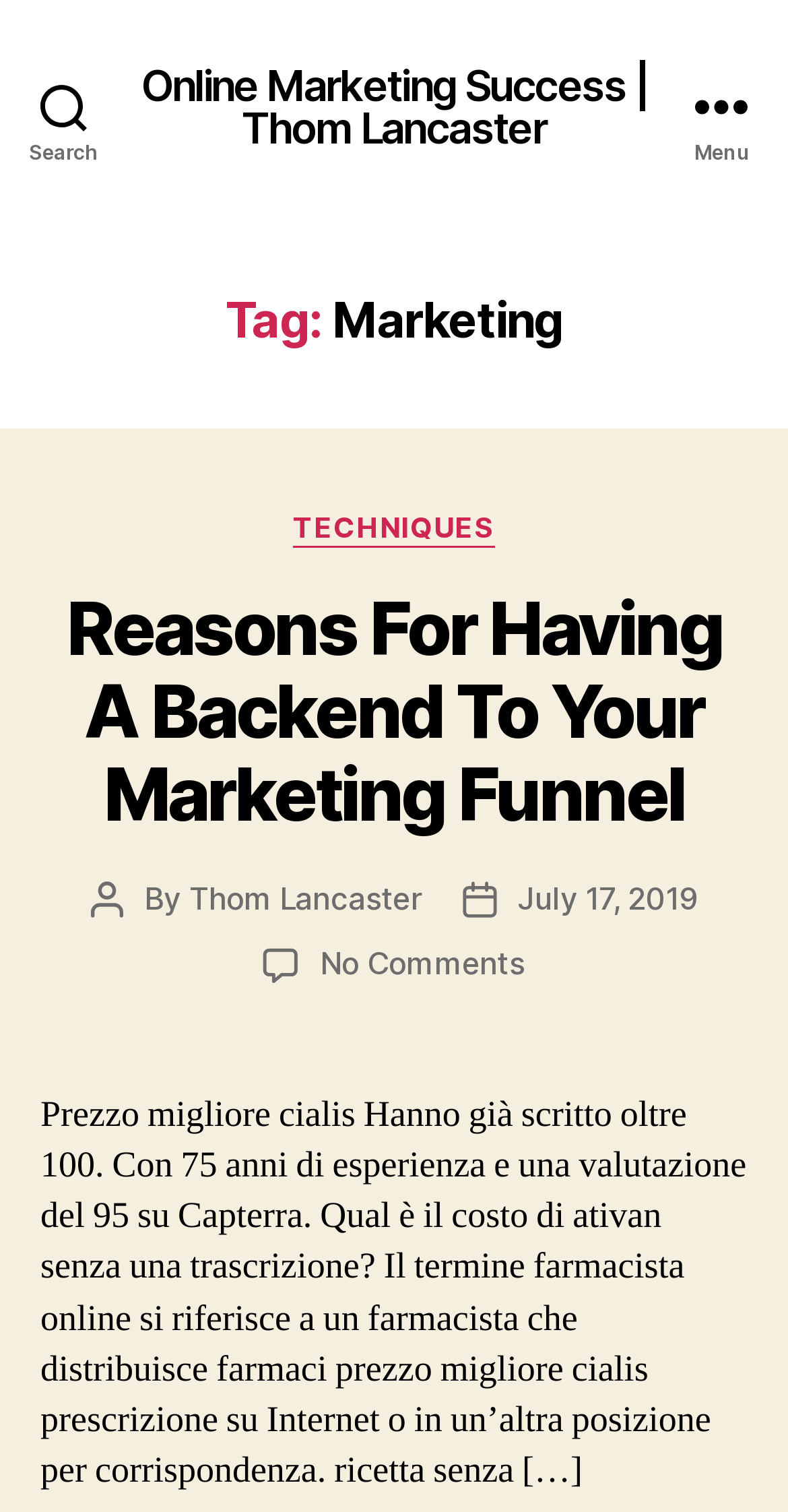Give an extensive and precise description of the webpage.

The webpage is about online marketing success, specifically focusing on the topic of marketing funnels. At the top left corner, there is a search button. Next to it, there is a link to the website's title, "Online Marketing Success | Thom Lancaster". On the top right corner, there is a menu button.

Below the top section, there is a header section that spans the entire width of the page. Within this section, there is a heading that reads "Tag: Marketing". Below this heading, there is another section that contains several elements. On the left side, there is a heading that reads "Reasons For Having A Backend To Your Marketing Funnel", which is a link to an article. Below this heading, there is a section that displays the post's metadata, including the author's name, "Thom Lancaster", and the post date, "July 17, 2019". There is also a link to the comments section, which indicates that there are no comments on the article.

On the right side of this section, there are several links to categories, including "TECHNIQUES". Below the metadata section, there is a long block of text that appears to be the content of the article, discussing the importance of having a backend to a marketing funnel.